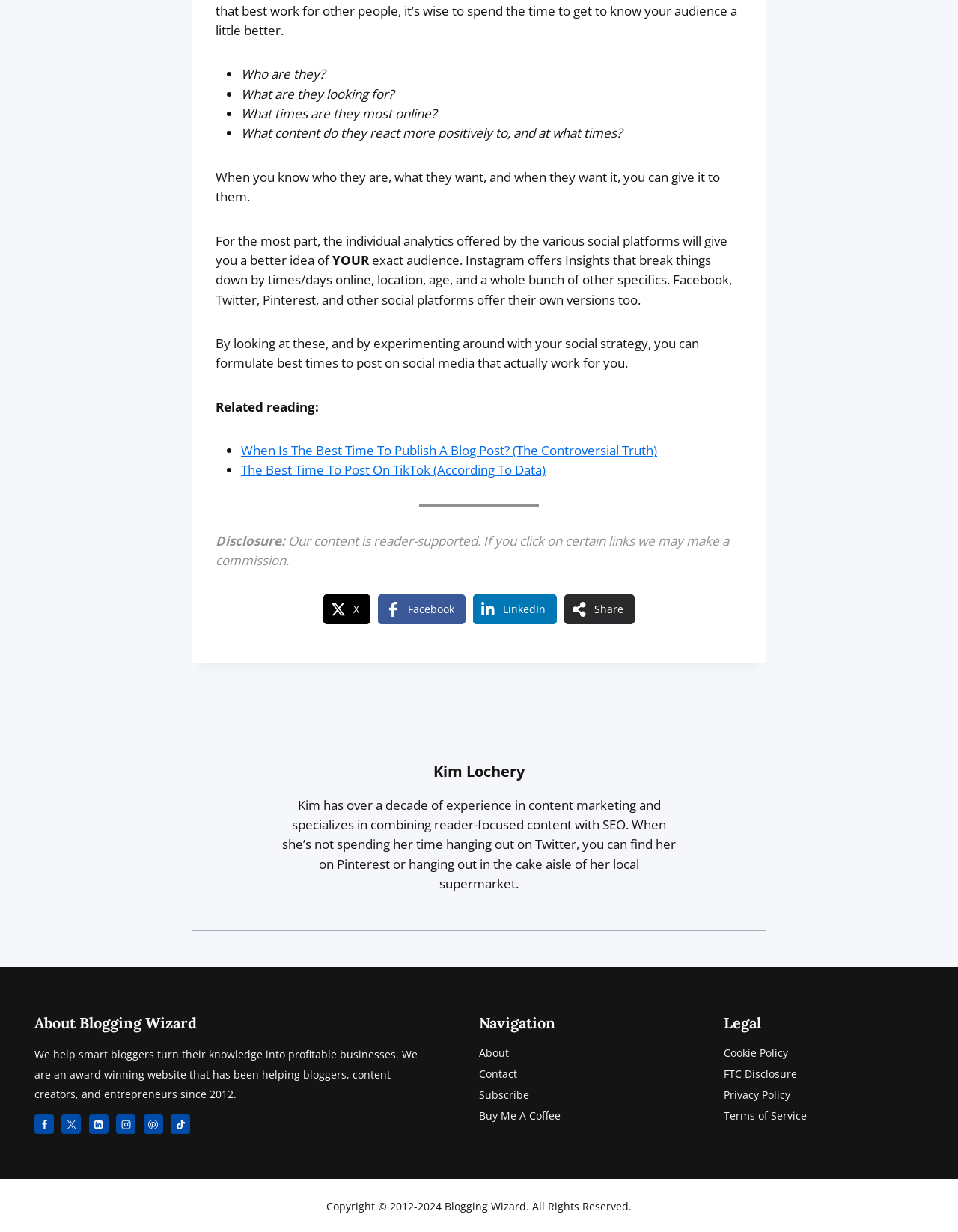Identify and provide the bounding box for the element described by: "Terms Of Use".

None